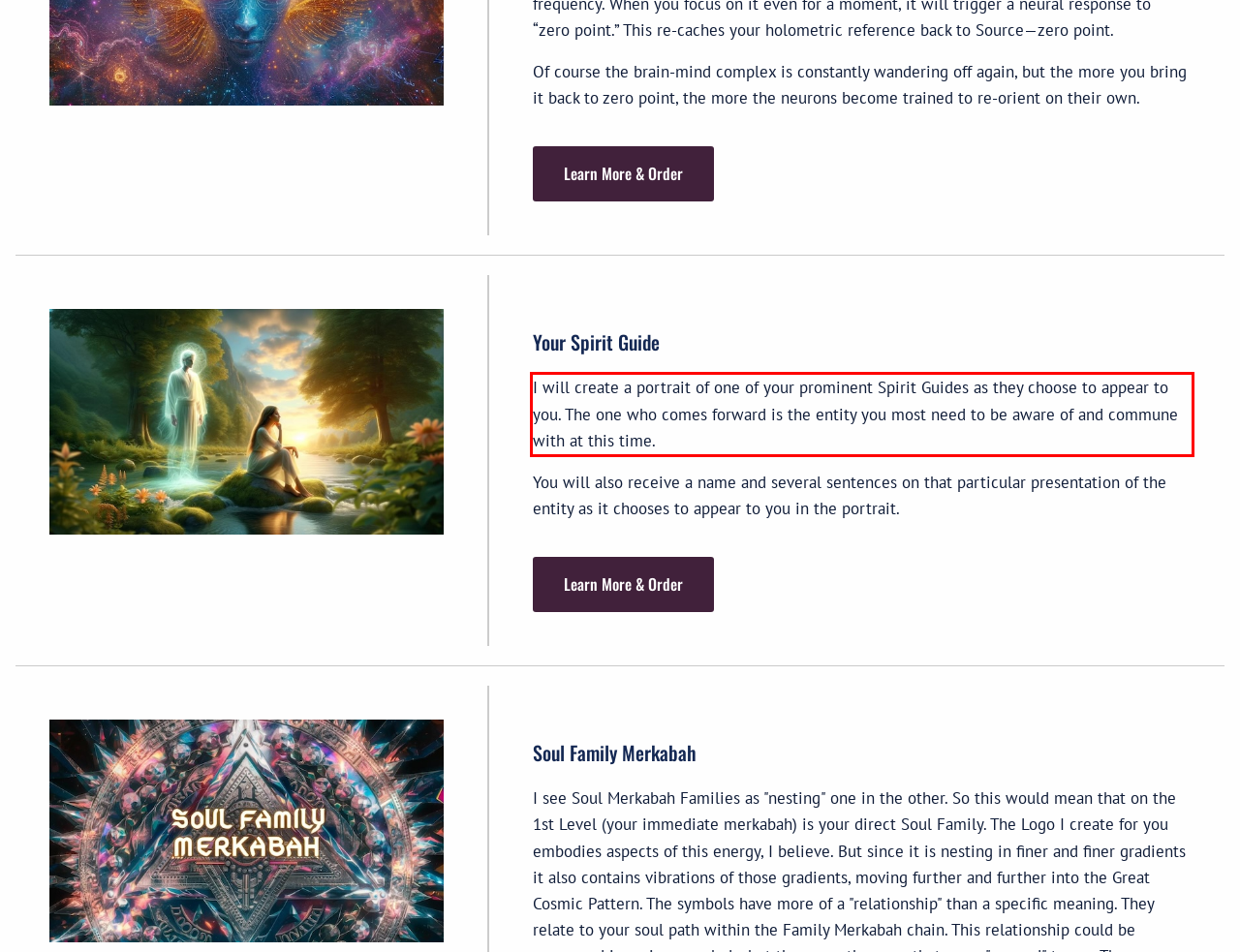The screenshot you have been given contains a UI element surrounded by a red rectangle. Use OCR to read and extract the text inside this red rectangle.

I will create a portrait of one of your prominent Spirit Guides as they choose to appear to you. The one who comes forward is the entity you most need to be aware of and commune with at this time.